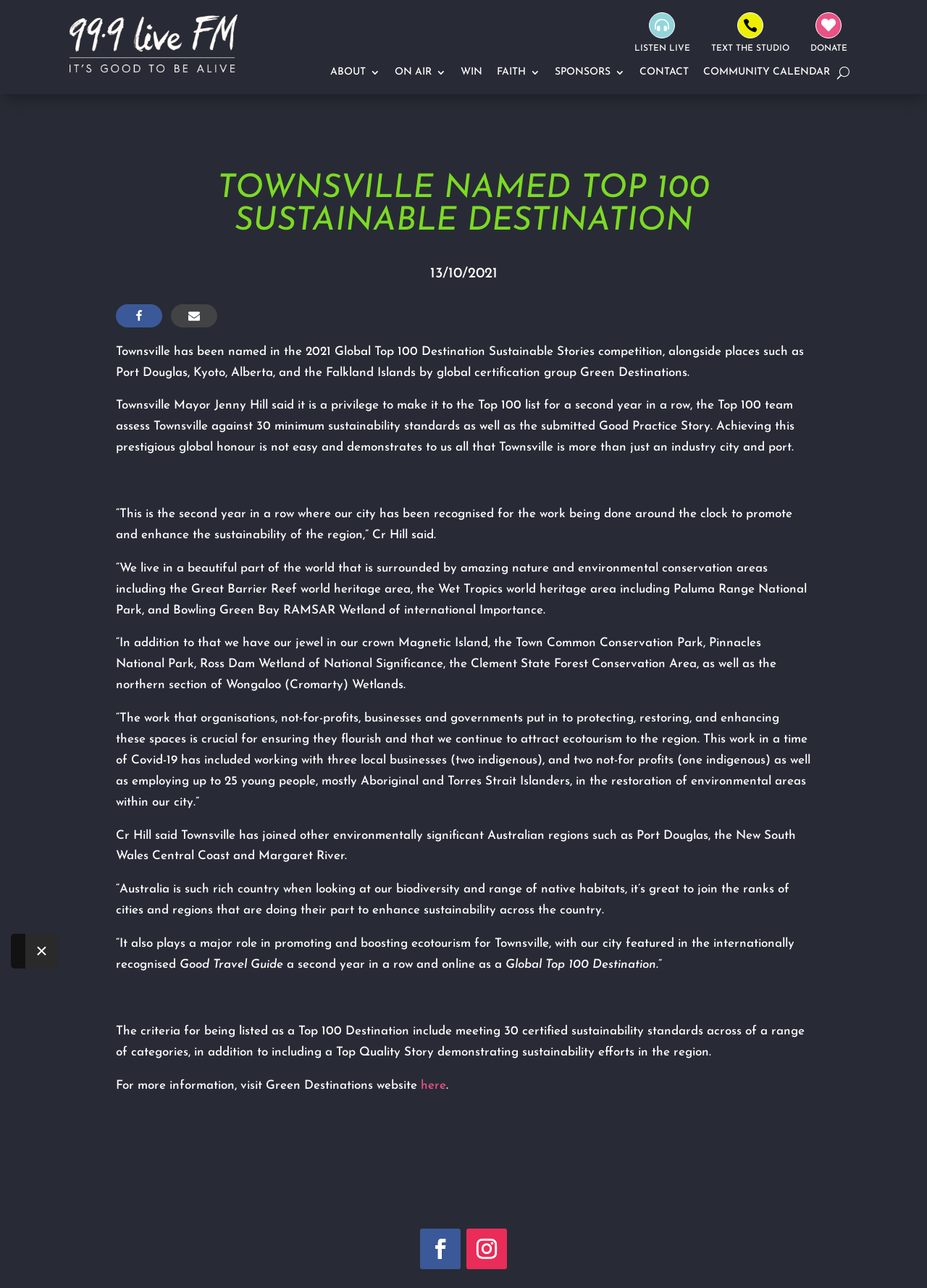Find the bounding box coordinates of the element's region that should be clicked in order to follow the given instruction: "Click the ABOUT link". The coordinates should consist of four float numbers between 0 and 1, i.e., [left, top, right, bottom].

[0.356, 0.052, 0.41, 0.065]